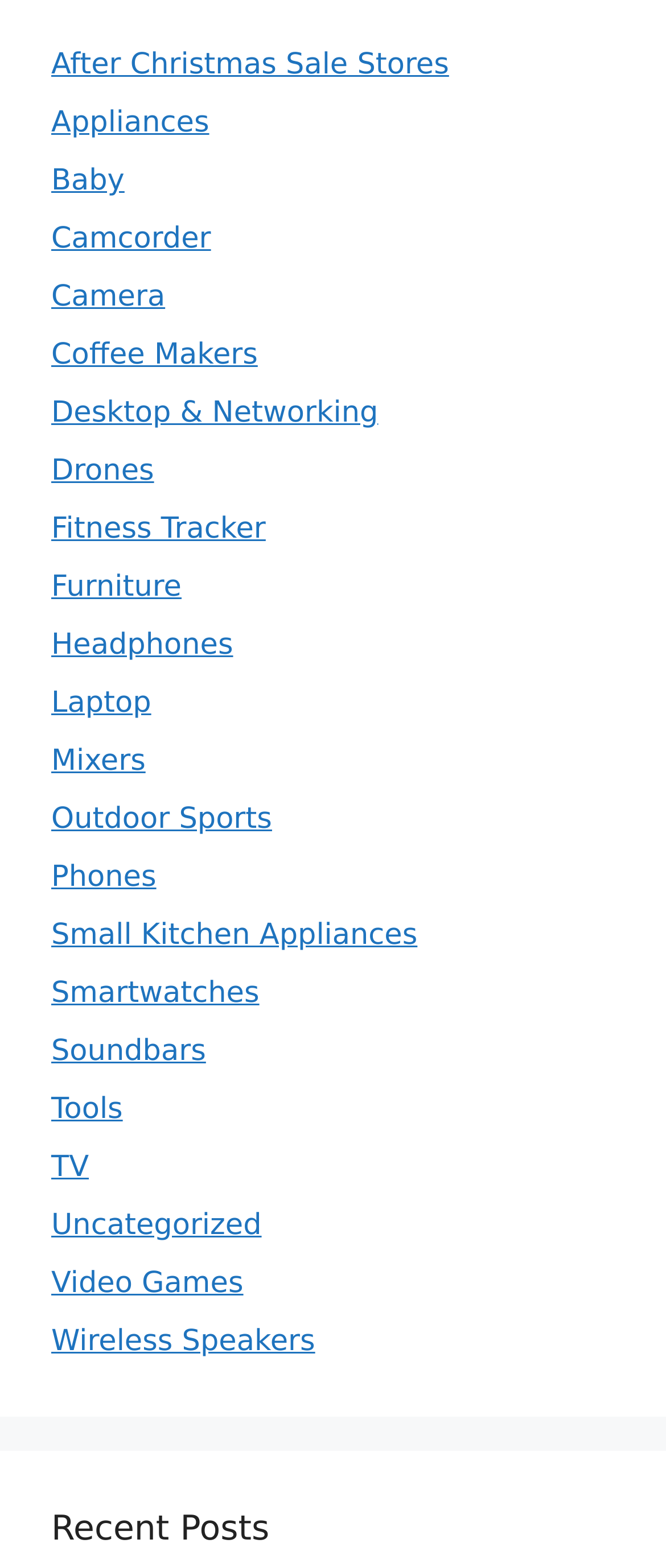Kindly provide the bounding box coordinates of the section you need to click on to fulfill the given instruction: "View Recent Posts".

[0.077, 0.957, 0.923, 0.99]